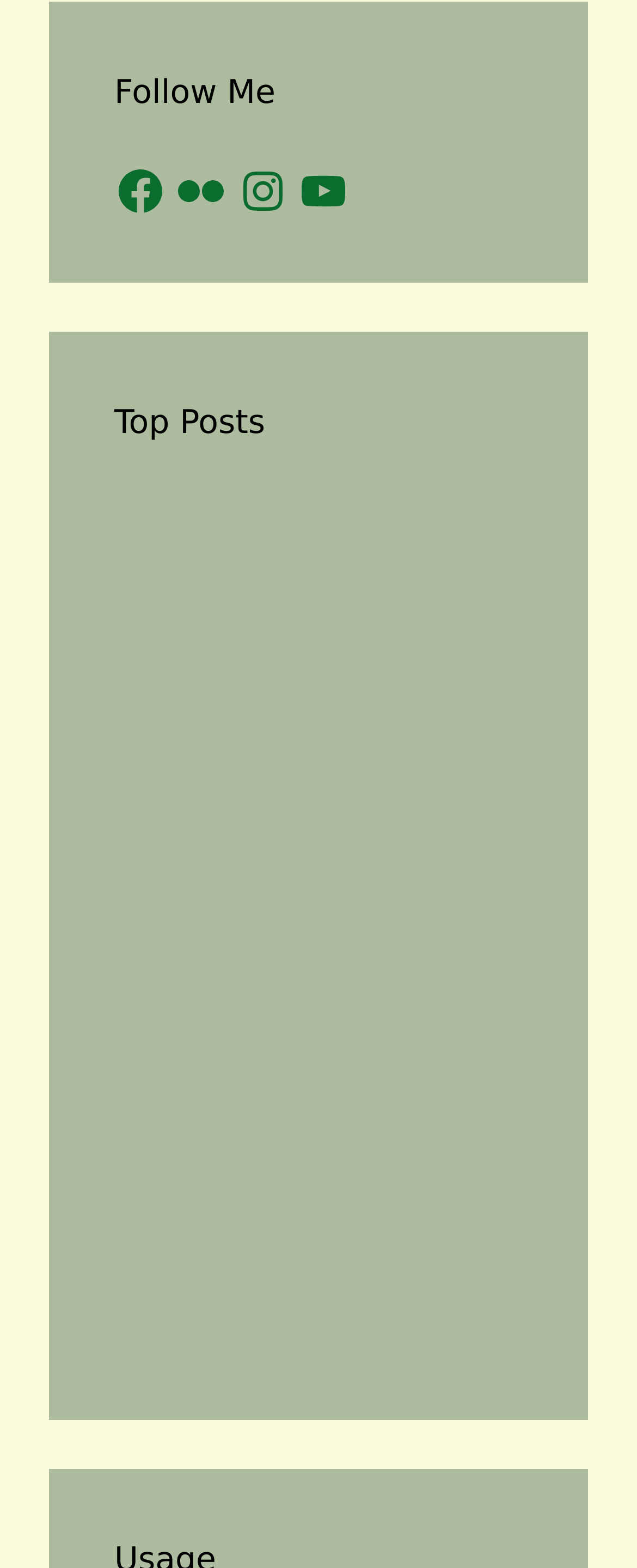What type of content is featured on this webpage?
Look at the image and construct a detailed response to the question.

The webpage appears to feature a list of blog posts, each with a title, image, and possibly a brief summary or excerpt. The posts are organized in a vertical list, with the most recent or prominent posts at the top.